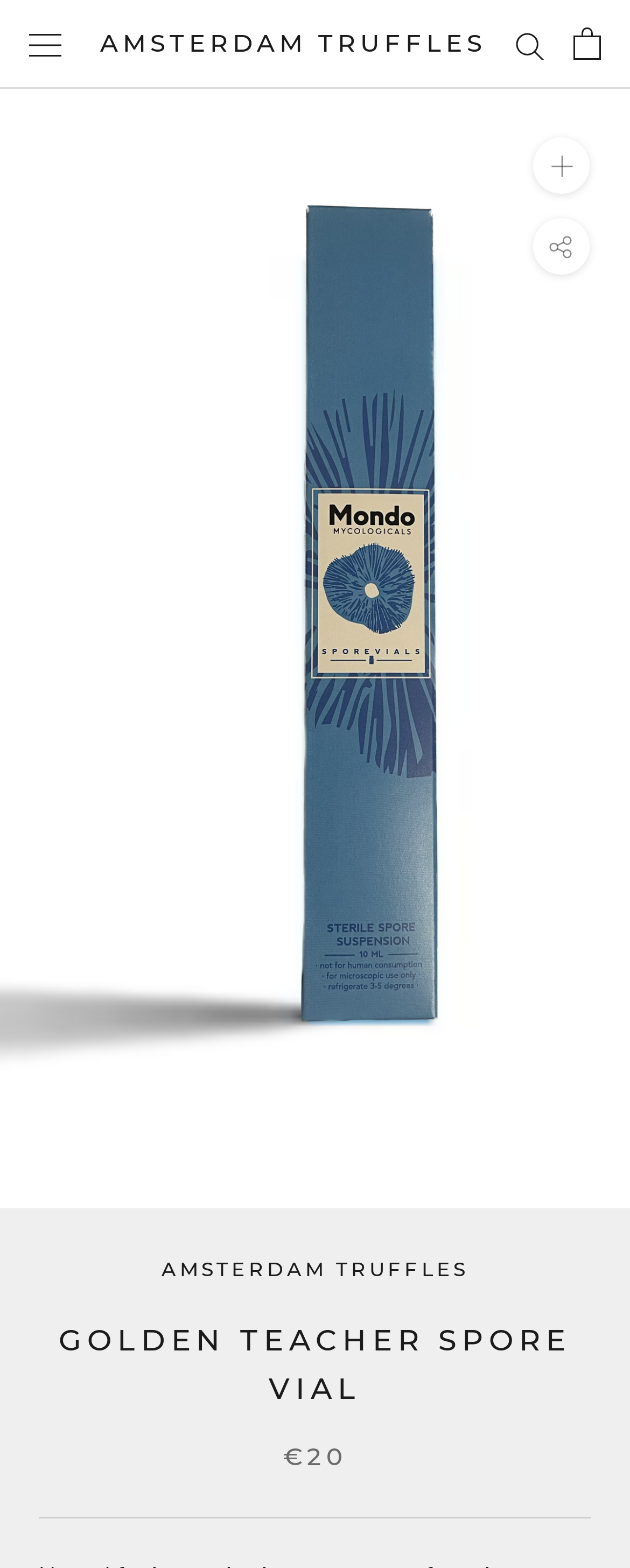Determine the heading of the webpage and extract its text content.

GOLDEN TEACHER SPORE VIAL